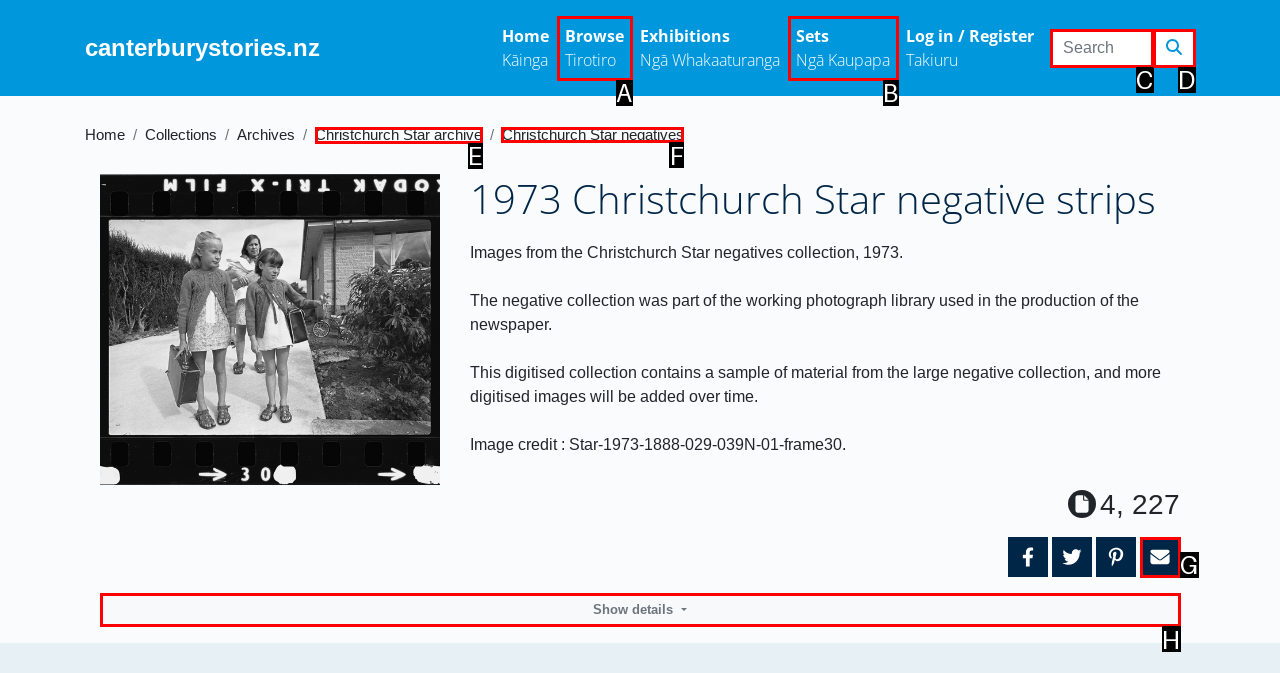Tell me the letter of the UI element I should click to accomplish the task: Visit the home page based on the choices provided in the screenshot.

None